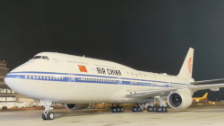What time of day is the image taken?
Give a one-word or short phrase answer based on the image.

Nighttime